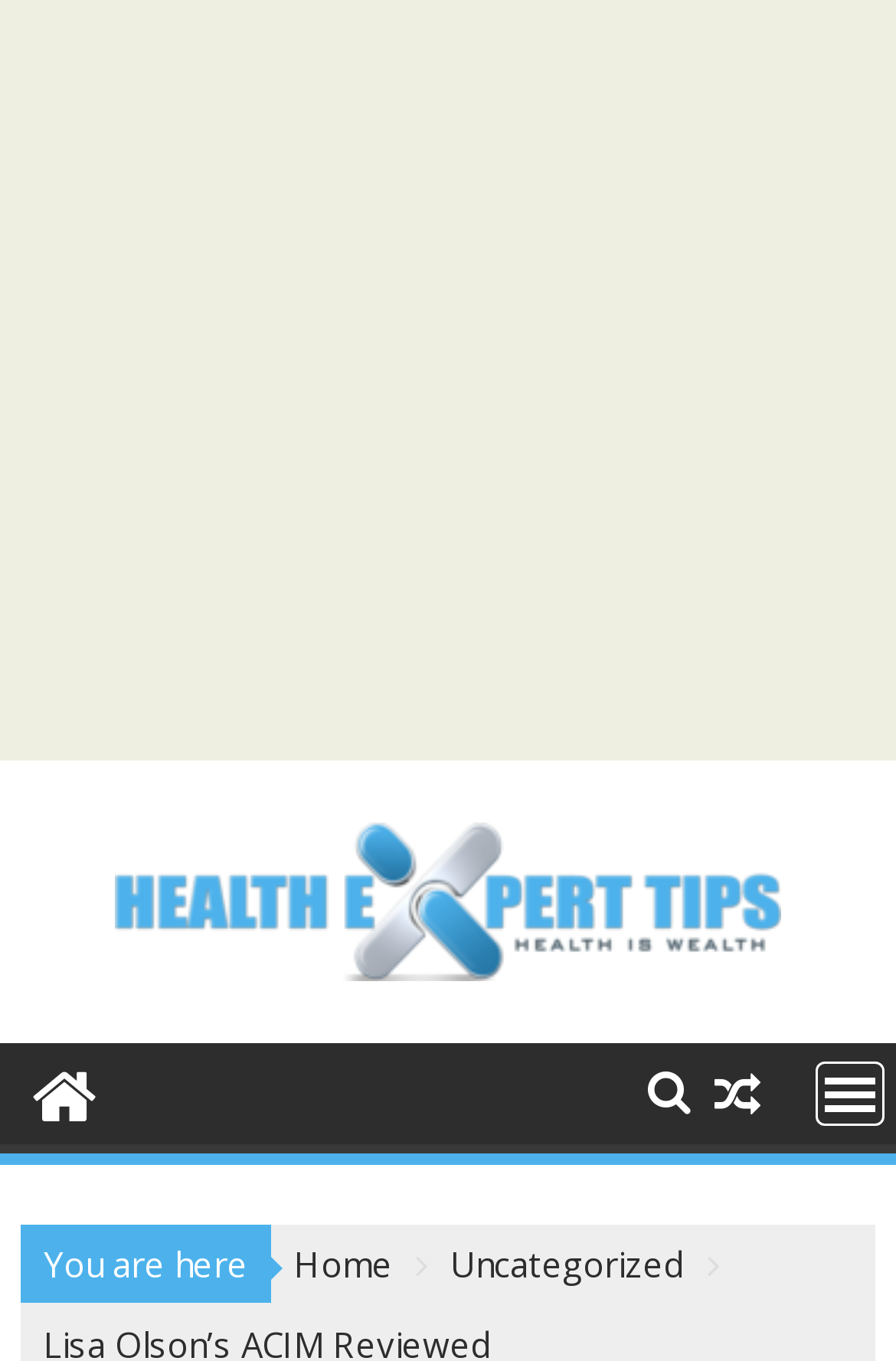What is the text above the 'Home' link?
Please answer using one word or phrase, based on the screenshot.

You are here